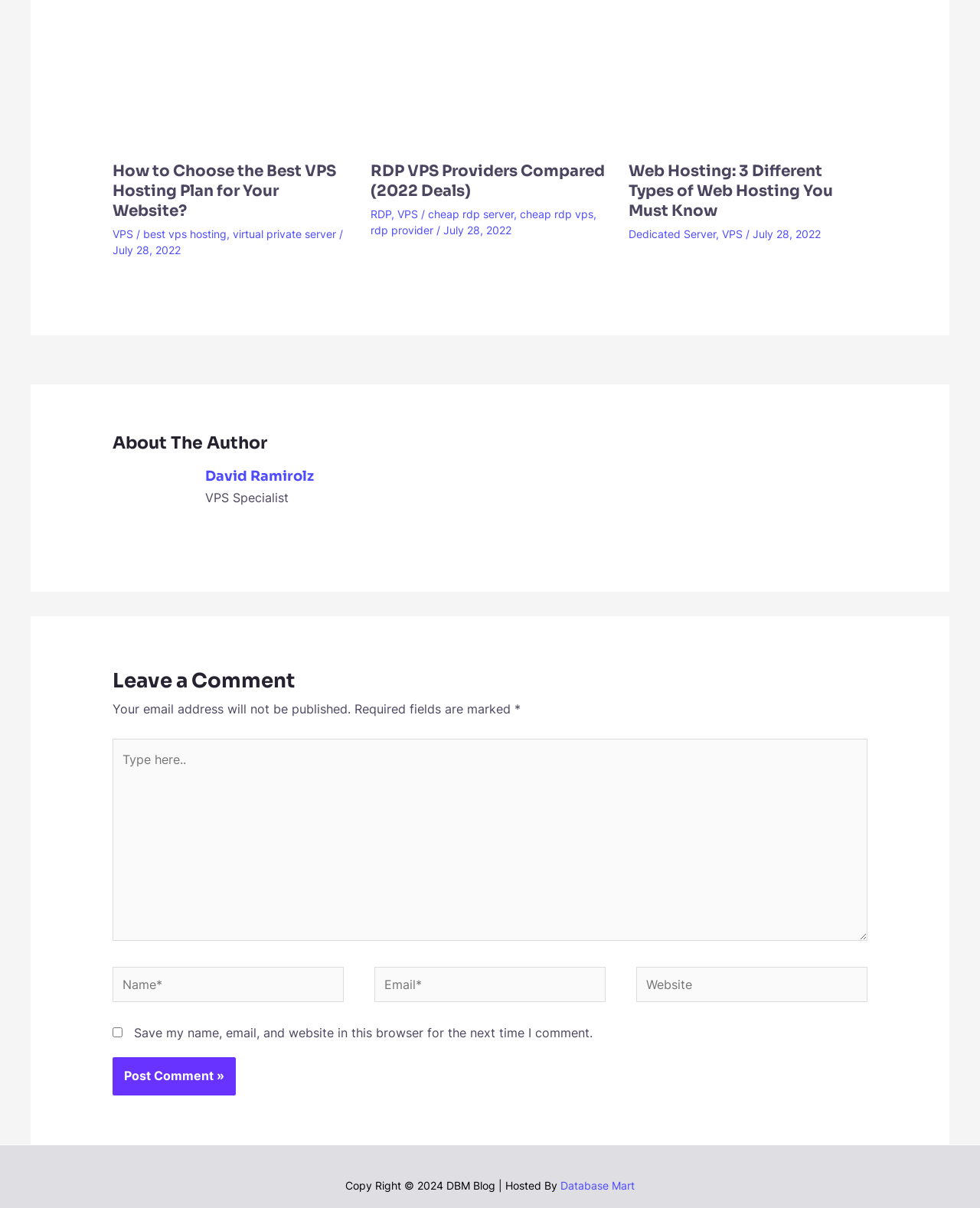What is the name of the website that hosts the blog?
Please answer the question with as much detail as possible using the screenshot.

The copyright section at the bottom of the webpage mentions 'Hosted By Database Mart', which indicates that Database Mart is the website that hosts the blog.